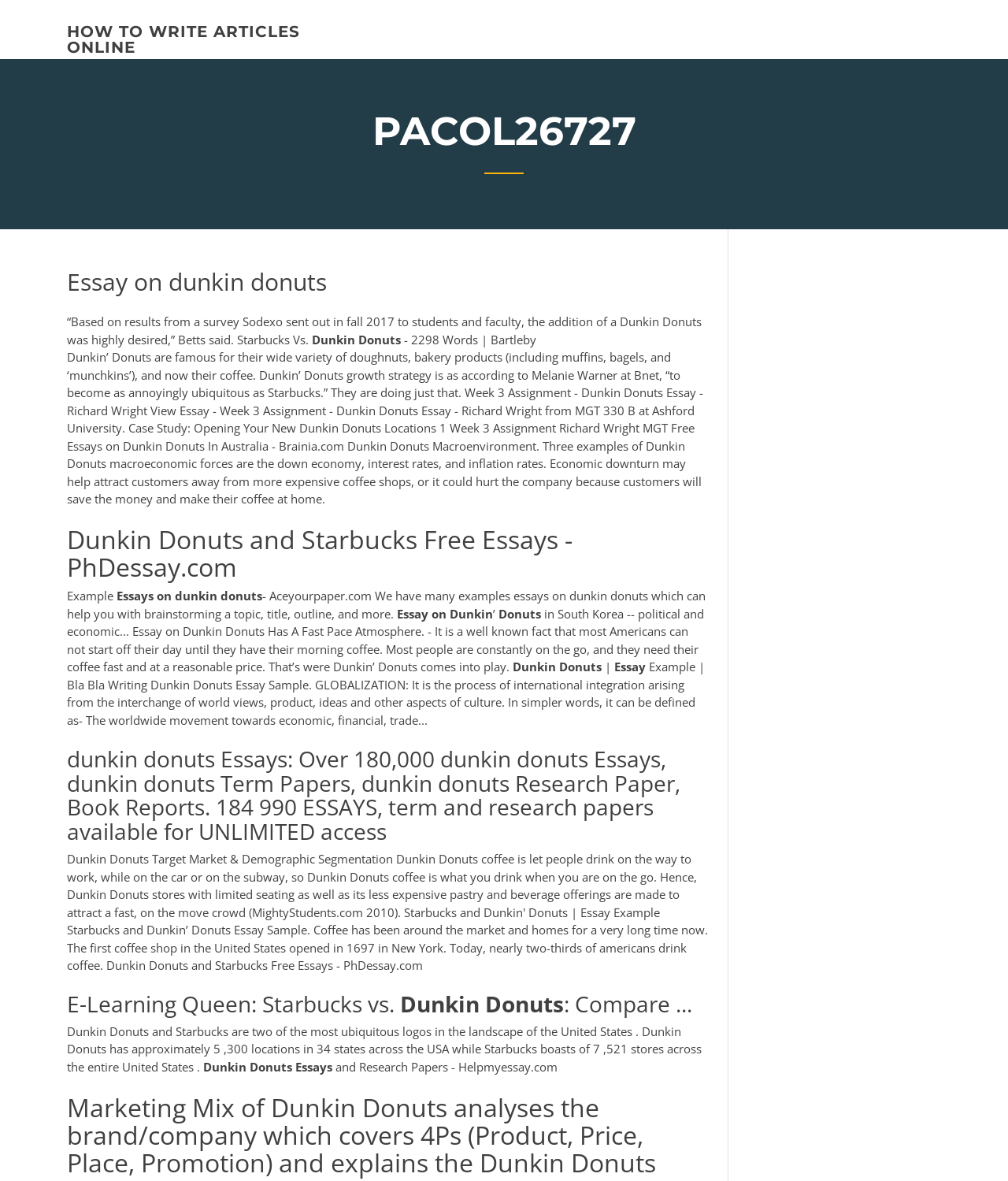Use a single word or phrase to answer this question: 
What is the name of the competitor mentioned alongside Dunkin Donuts?

Starbucks